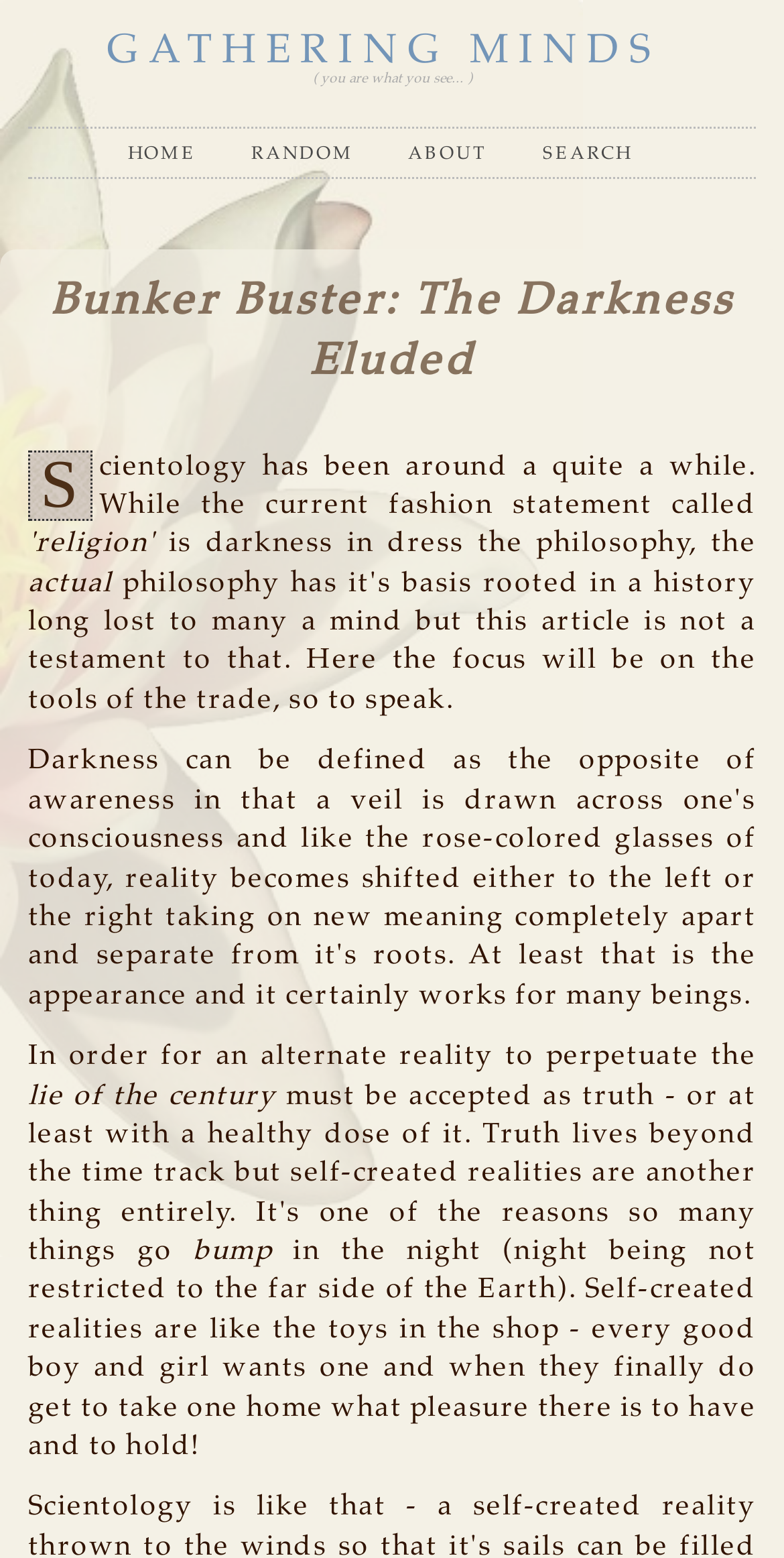What is the purpose of the links at the top?
Respond with a short answer, either a single word or a phrase, based on the image.

Navigation